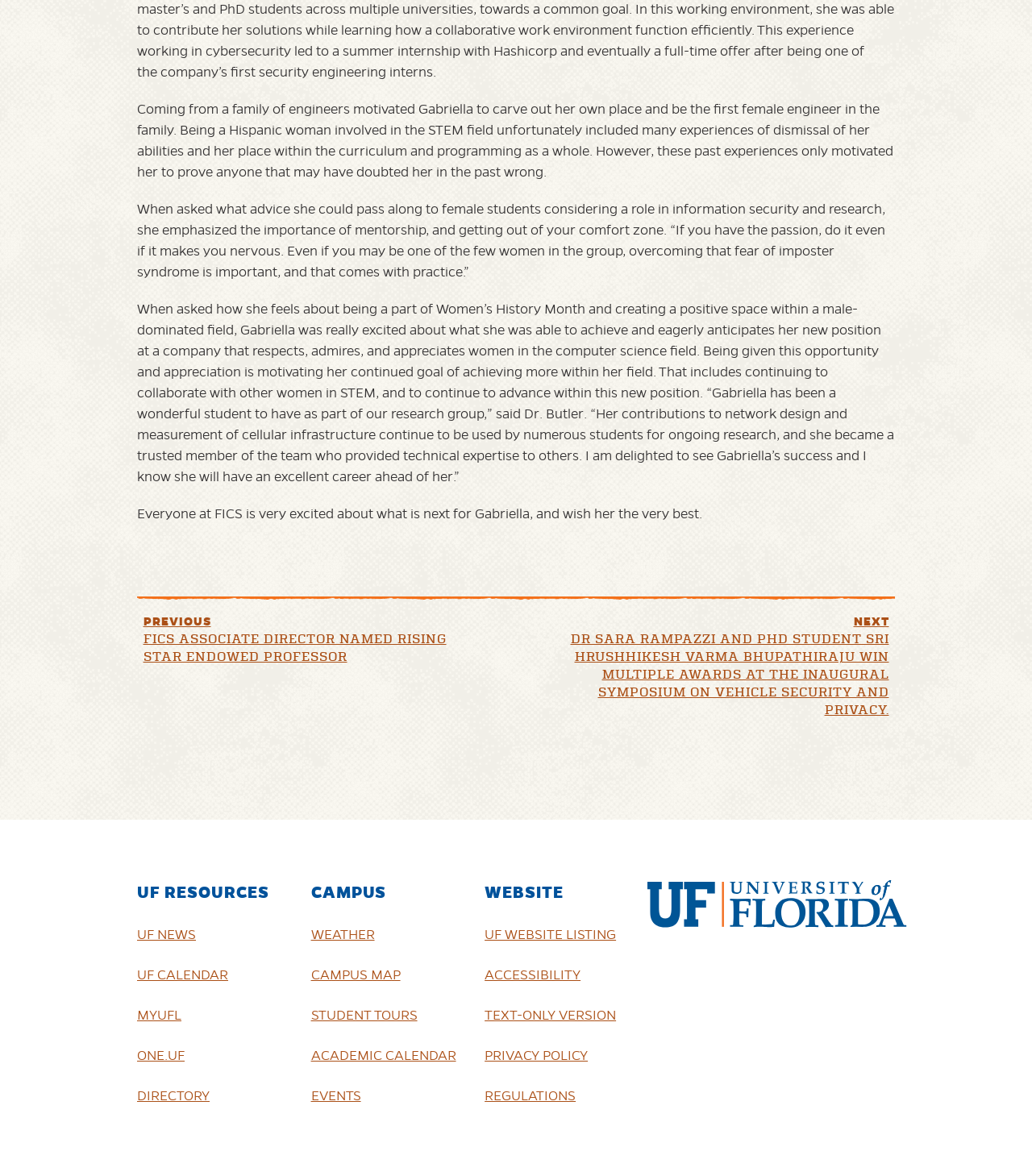Answer the question using only one word or a concise phrase: What is the name of the university?

University of Florida